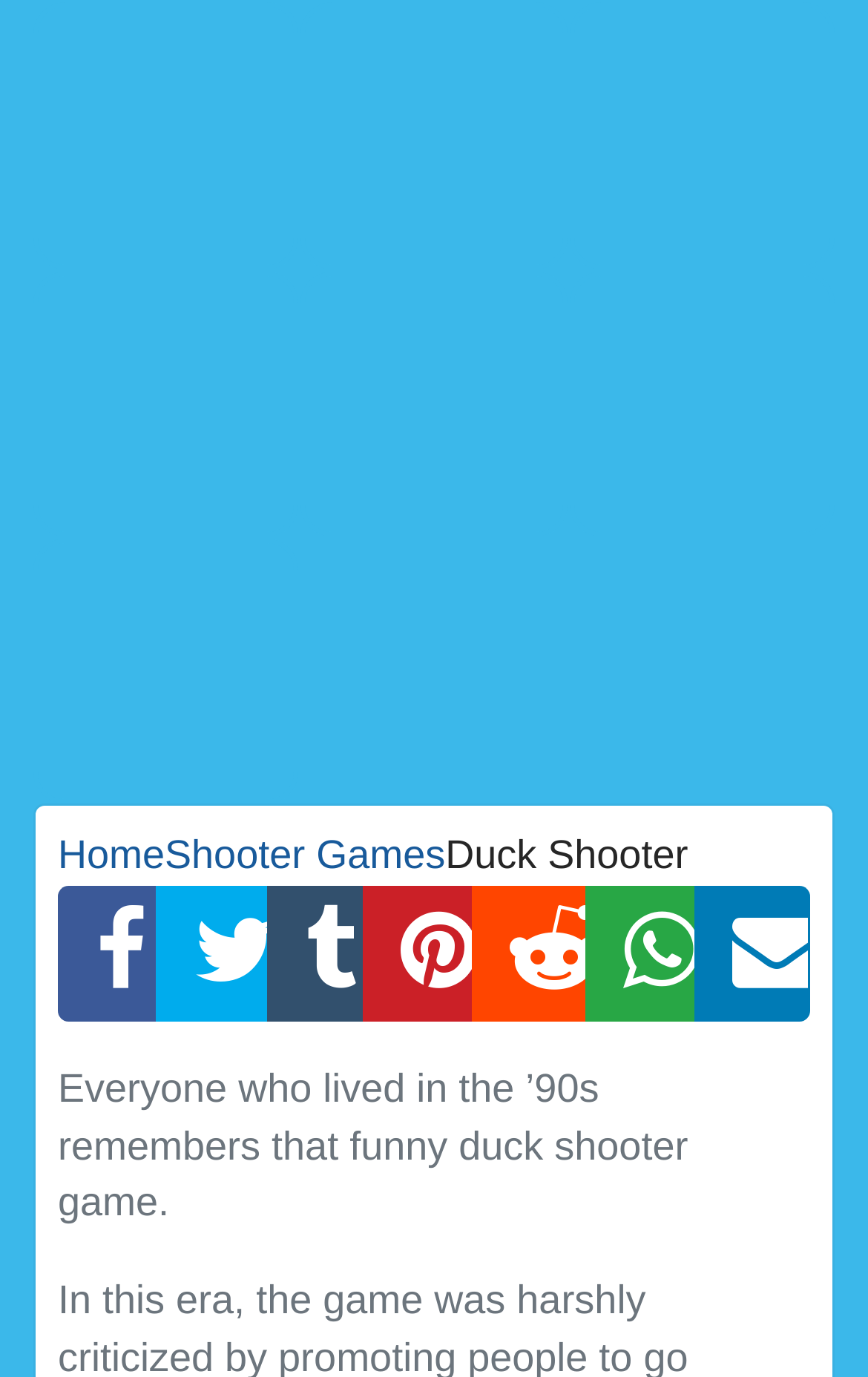Find the bounding box coordinates of the area that needs to be clicked in order to achieve the following instruction: "Visit Adam and Eve 5 Part 1 page". The coordinates should be specified as four float numbers between 0 and 1, i.e., [left, top, right, bottom].

[0.347, 0.002, 0.653, 0.195]